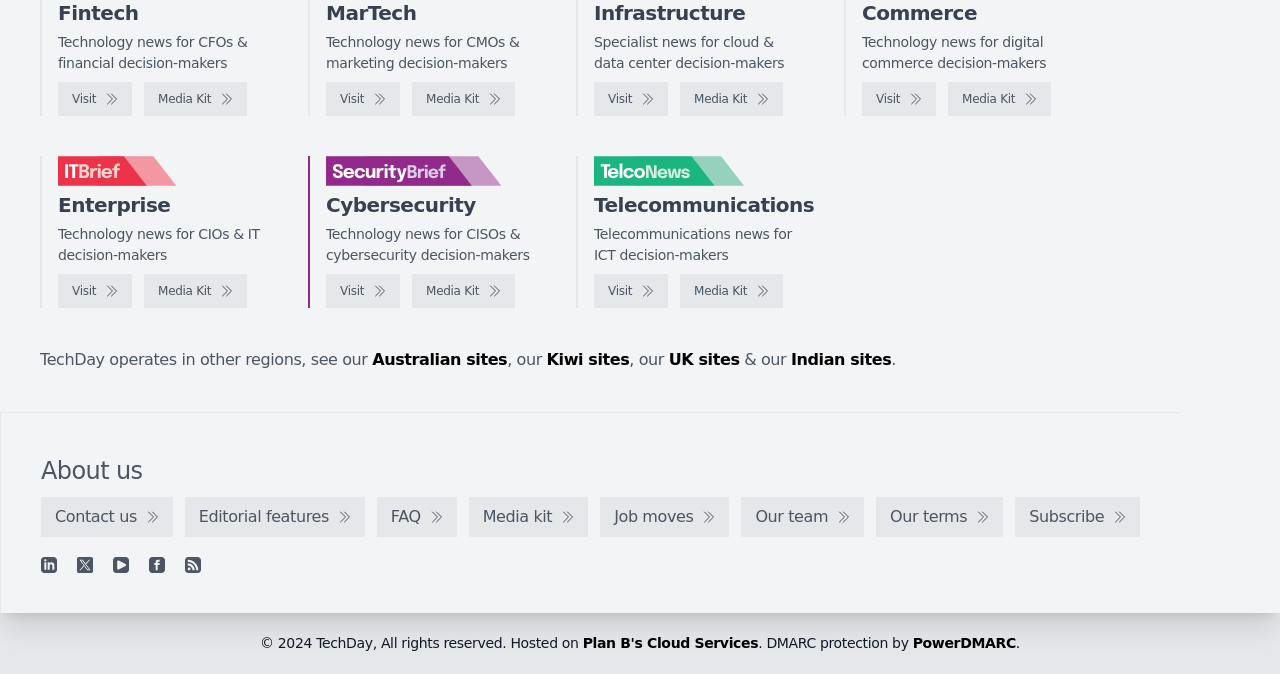What is the 'Media Kit' link for?
Provide a short answer using one word or a brief phrase based on the image.

To access media kit resources